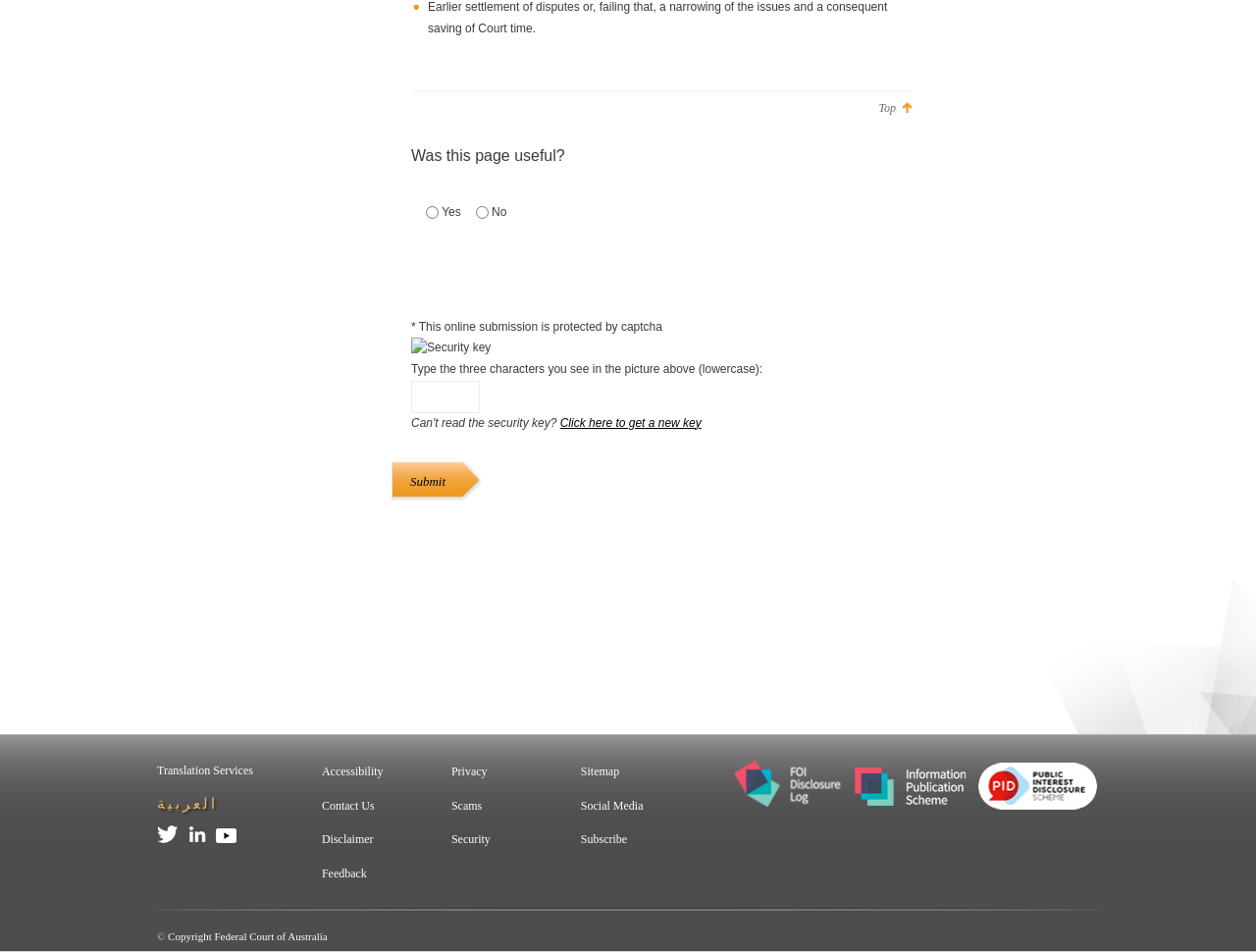Locate the bounding box coordinates of the area where you should click to accomplish the instruction: "Click the 'Twitter' link".

[0.125, 0.874, 0.141, 0.889]